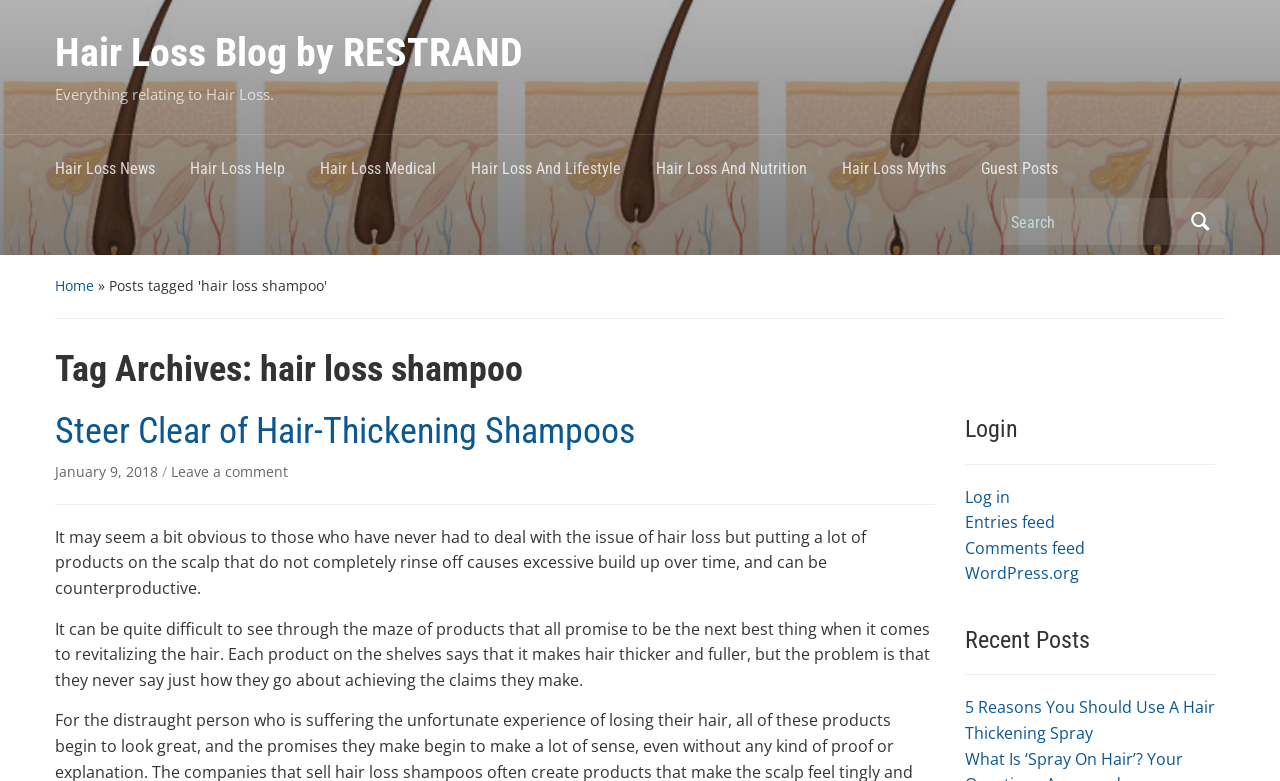What is the purpose of the textbox with the label 'Search'?
Kindly offer a detailed explanation using the data available in the image.

I determined the answer by analyzing the context of the textbox with the label 'Search', which is located next to the 'Search' button. It is likely that the textbox is used to input search queries to search the blog.